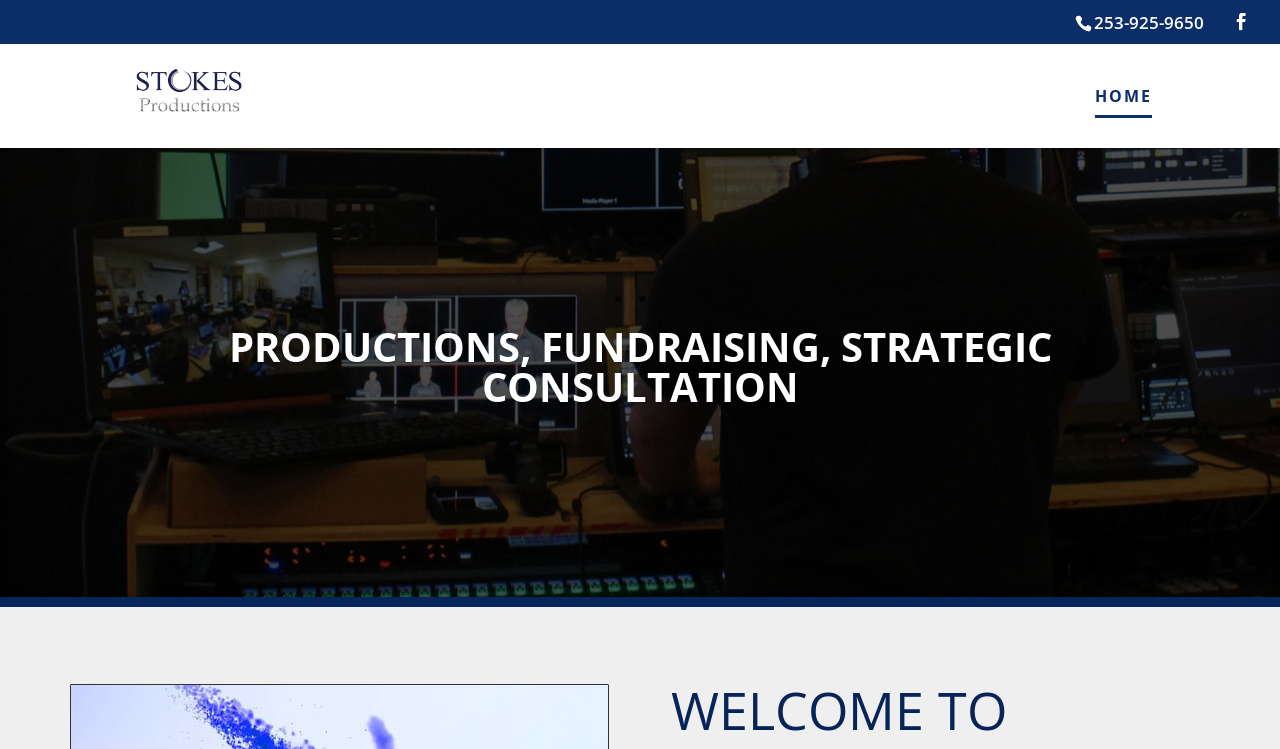What is the primary heading on this webpage?

PRODUCTIONS, FUNDRAISING, STRATEGIC CONSULTATION